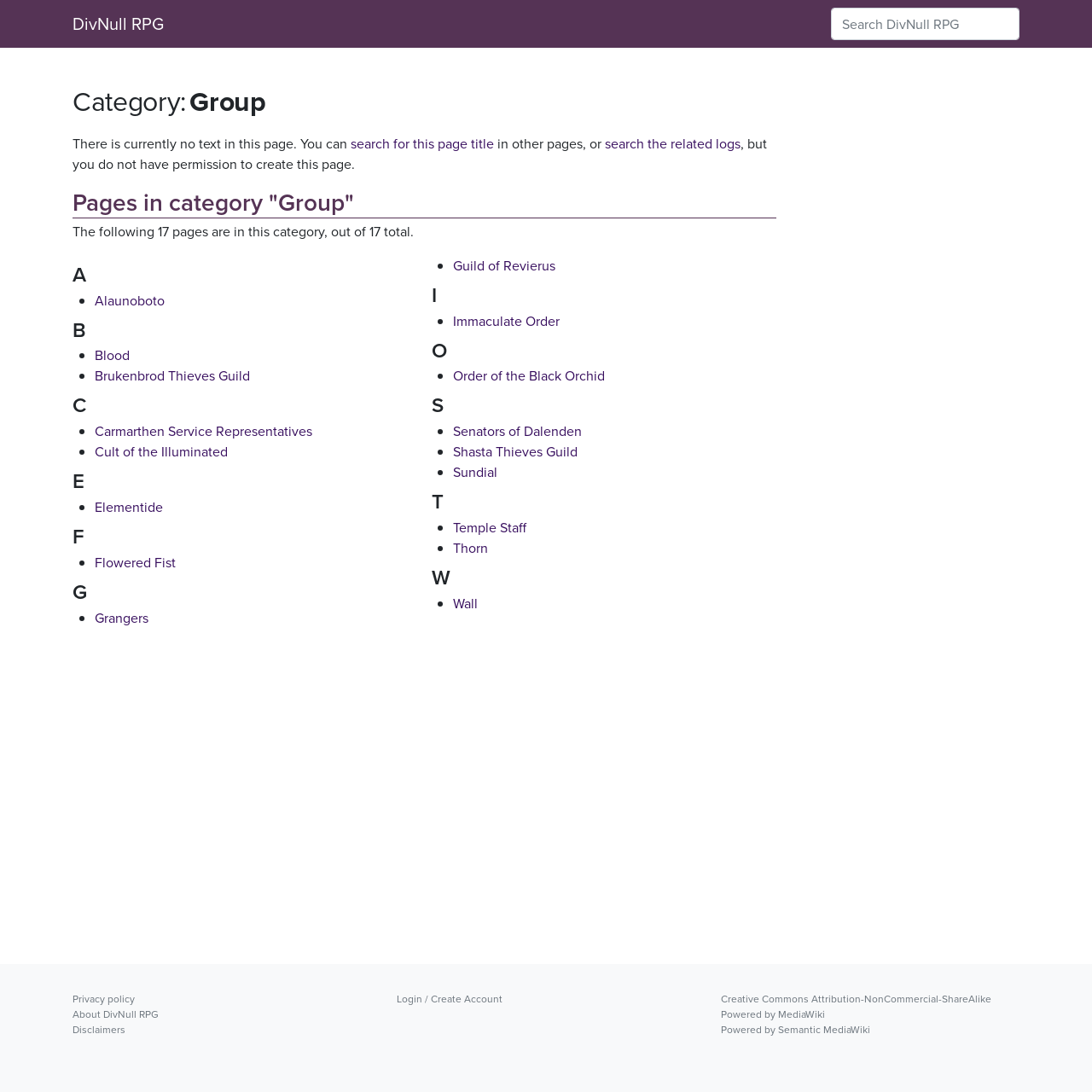Please determine the bounding box coordinates of the element to click in order to execute the following instruction: "Search the related logs". The coordinates should be four float numbers between 0 and 1, specified as [left, top, right, bottom].

[0.554, 0.123, 0.678, 0.141]